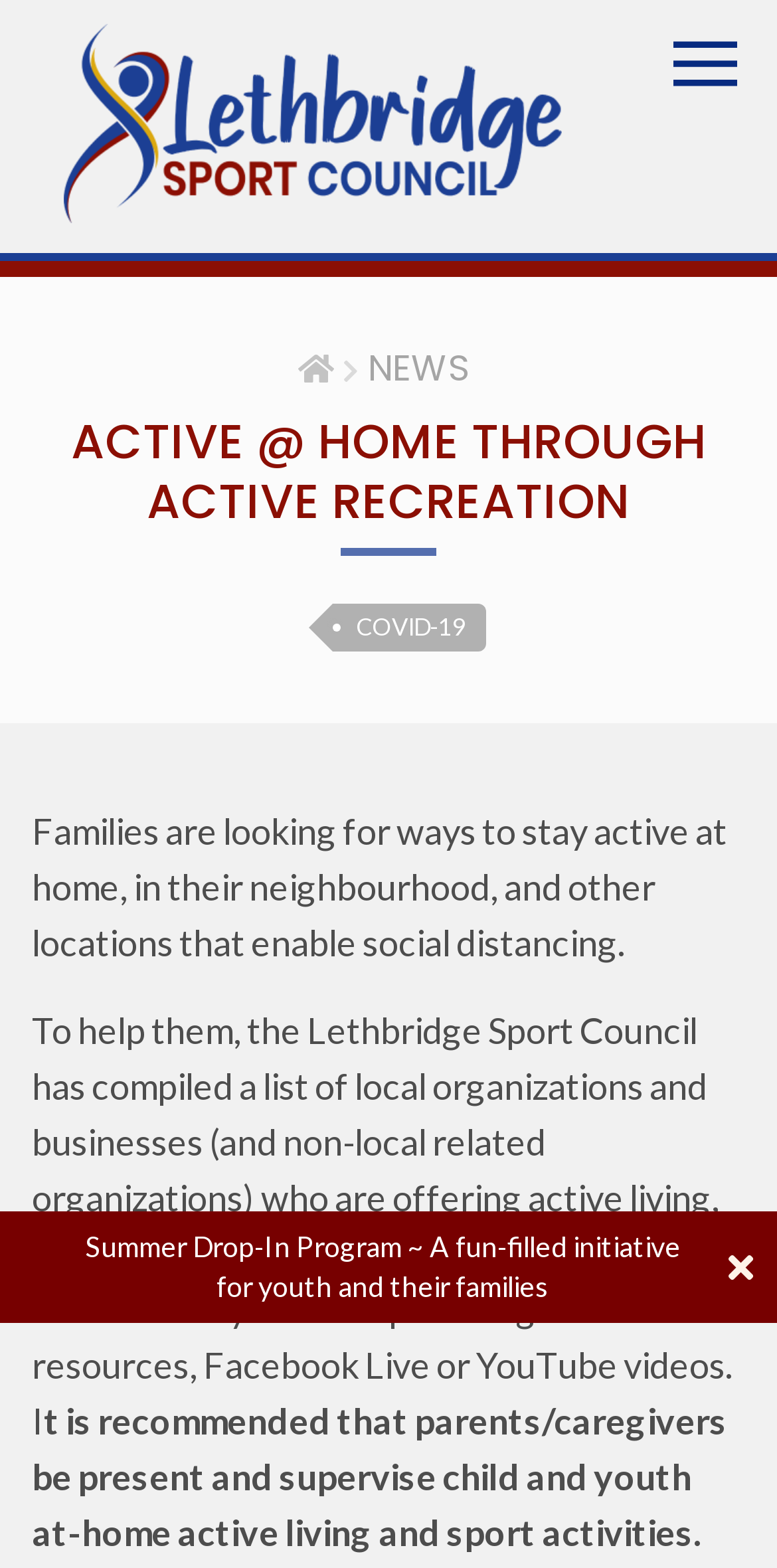What is recommended for parents and caregivers?
Use the image to give a comprehensive and detailed response to the question.

The webpage explicitly states that 'it is recommended that parents/caregivers be present and supervise child and youth at-home active living and sport activities', which implies that parents and caregivers should be involved in supervising their children's activities.